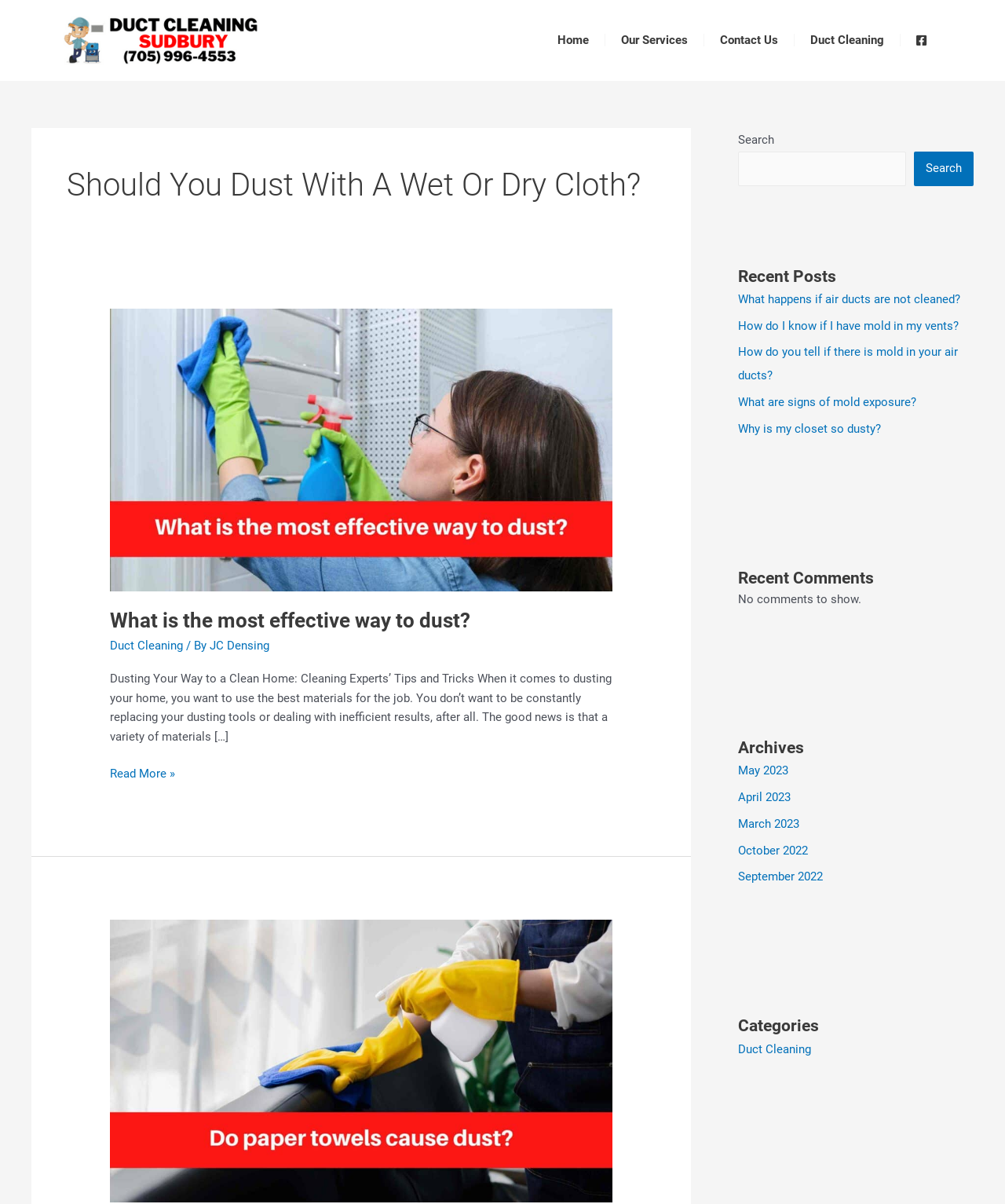Given the element description: "Media Coverage", predict the bounding box coordinates of the UI element it refers to, using four float numbers between 0 and 1, i.e., [left, top, right, bottom].

None